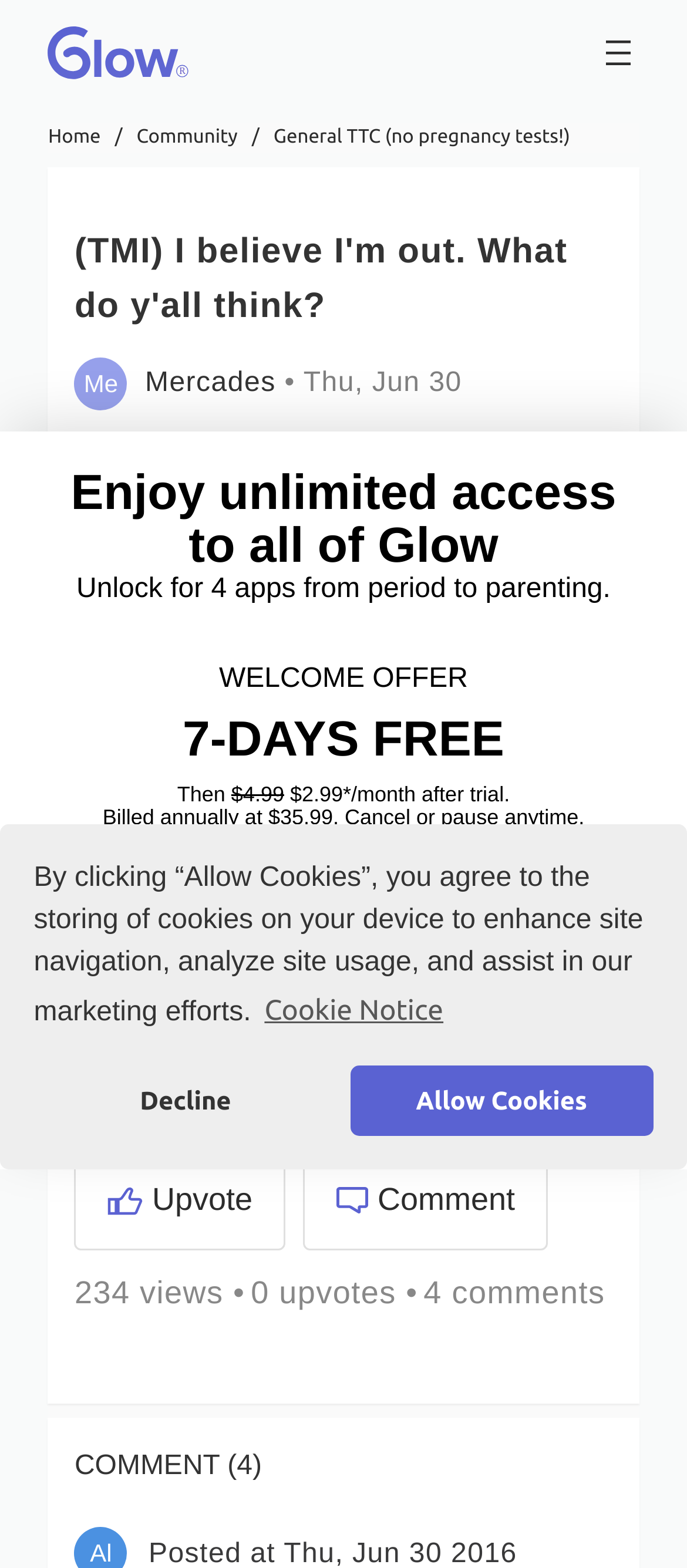Return the bounding box coordinates of the UI element that corresponds to this description: "General TTC (no pregnancy tests!)". The coordinates must be given as four float numbers in the range of 0 and 1, [left, top, right, bottom].

[0.398, 0.08, 0.83, 0.094]